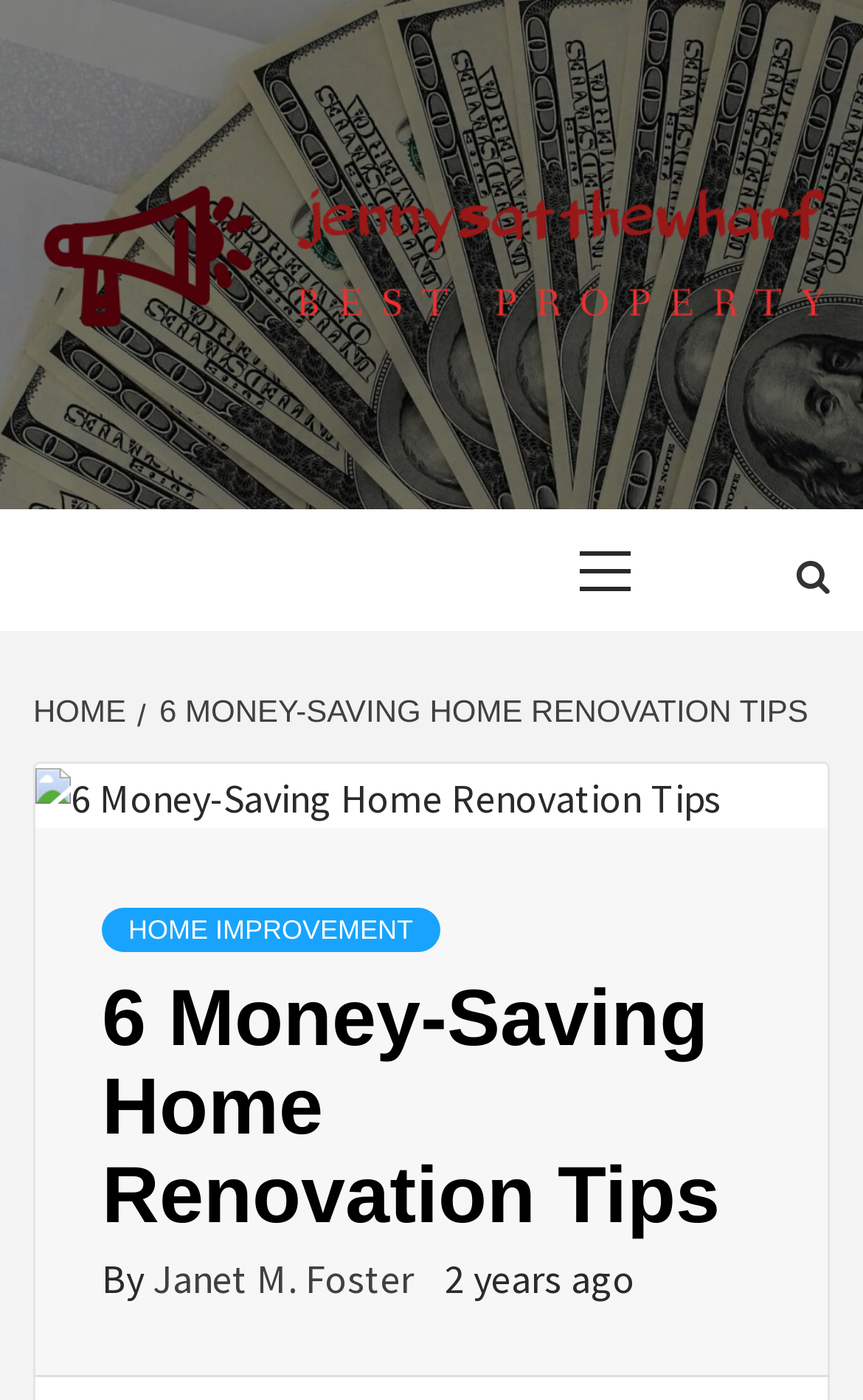Reply to the question below using a single word or brief phrase:
How old is the article?

2 years